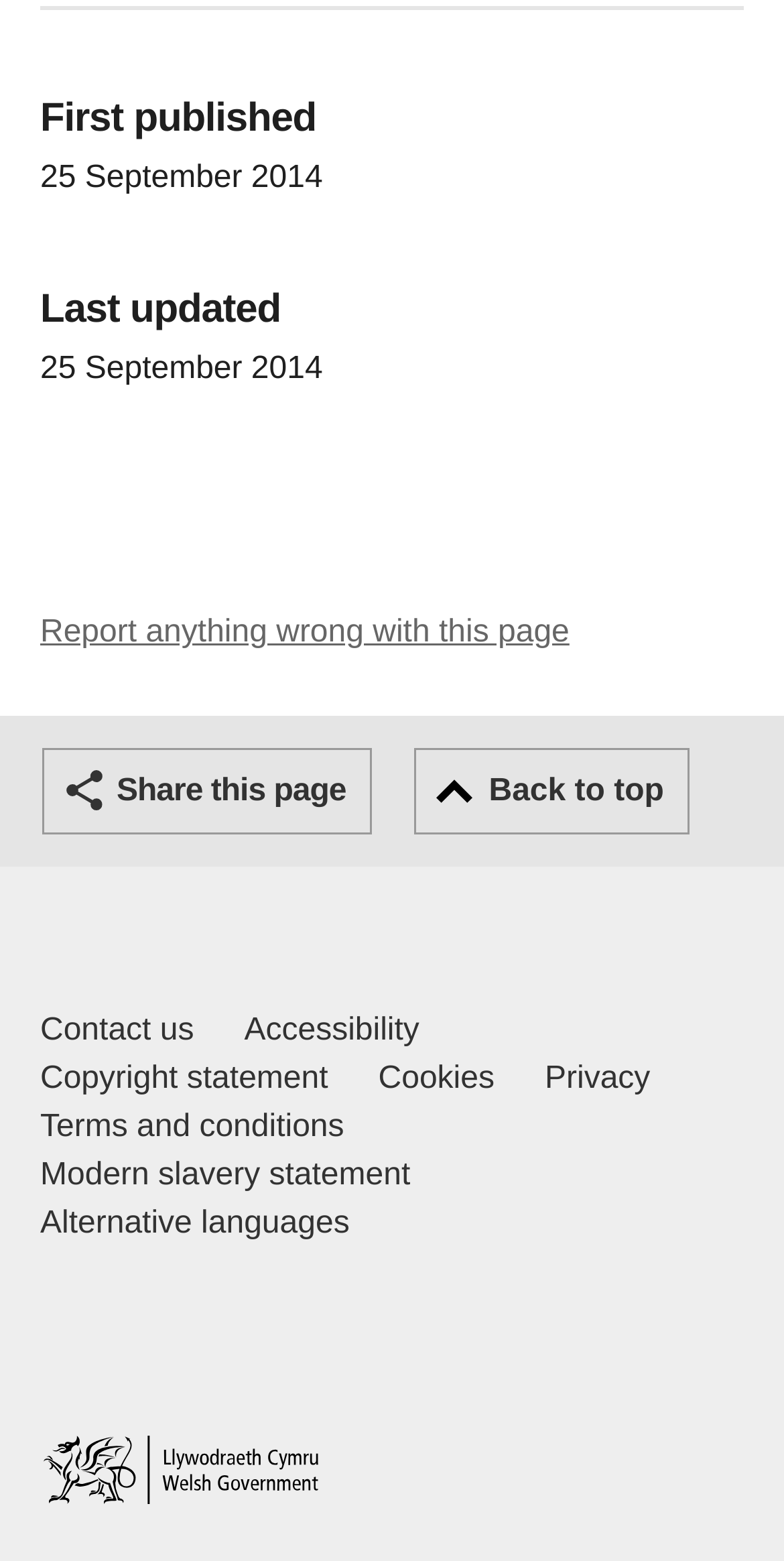What is the last updated time?
Could you give a comprehensive explanation in response to this question?

The 'Last updated' section is a heading element, but the corresponding time element does not contain any text, so the last updated time is not specified.